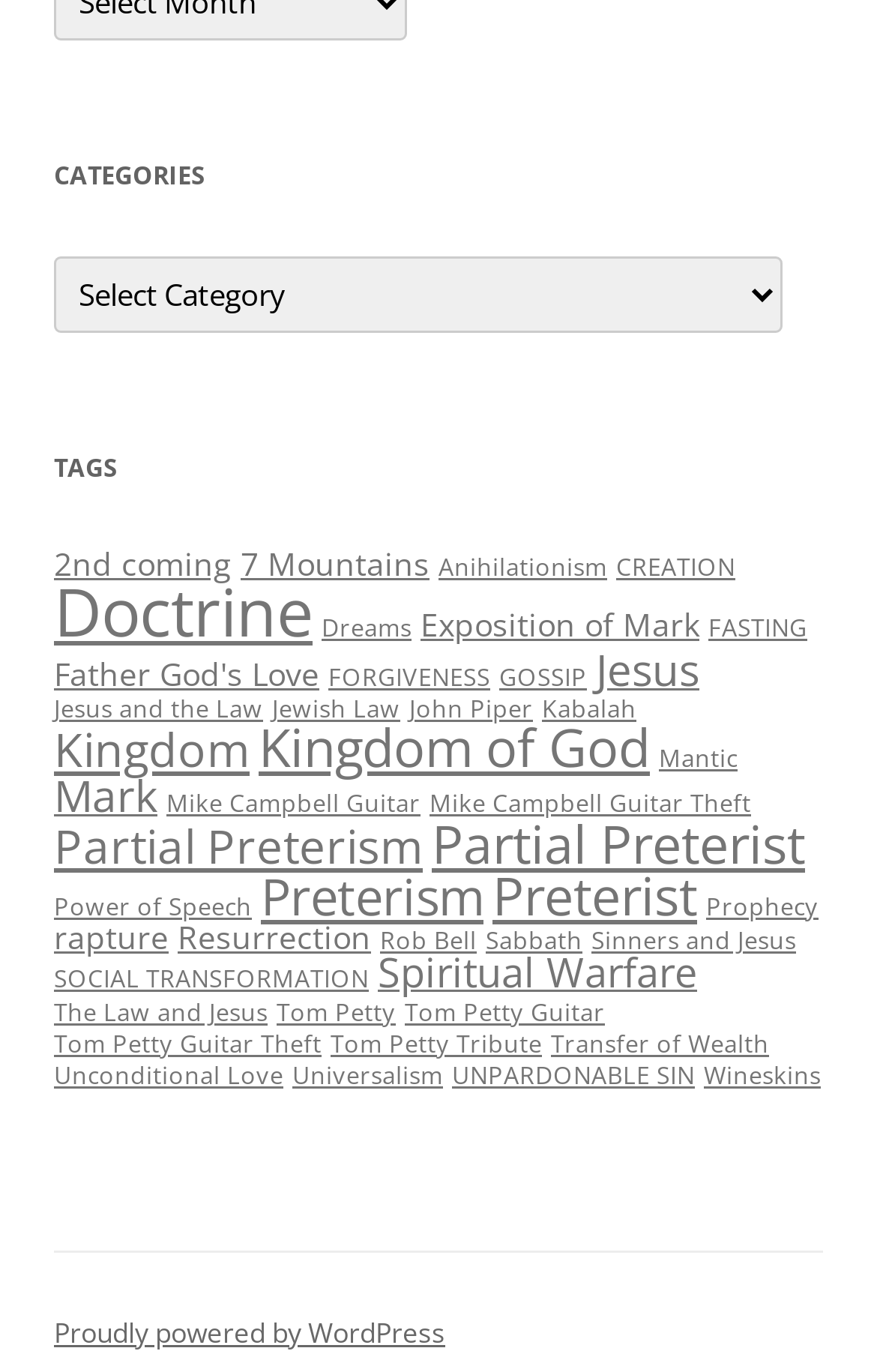Give a succinct answer to this question in a single word or phrase: 
What is the second category from the top?

2nd coming